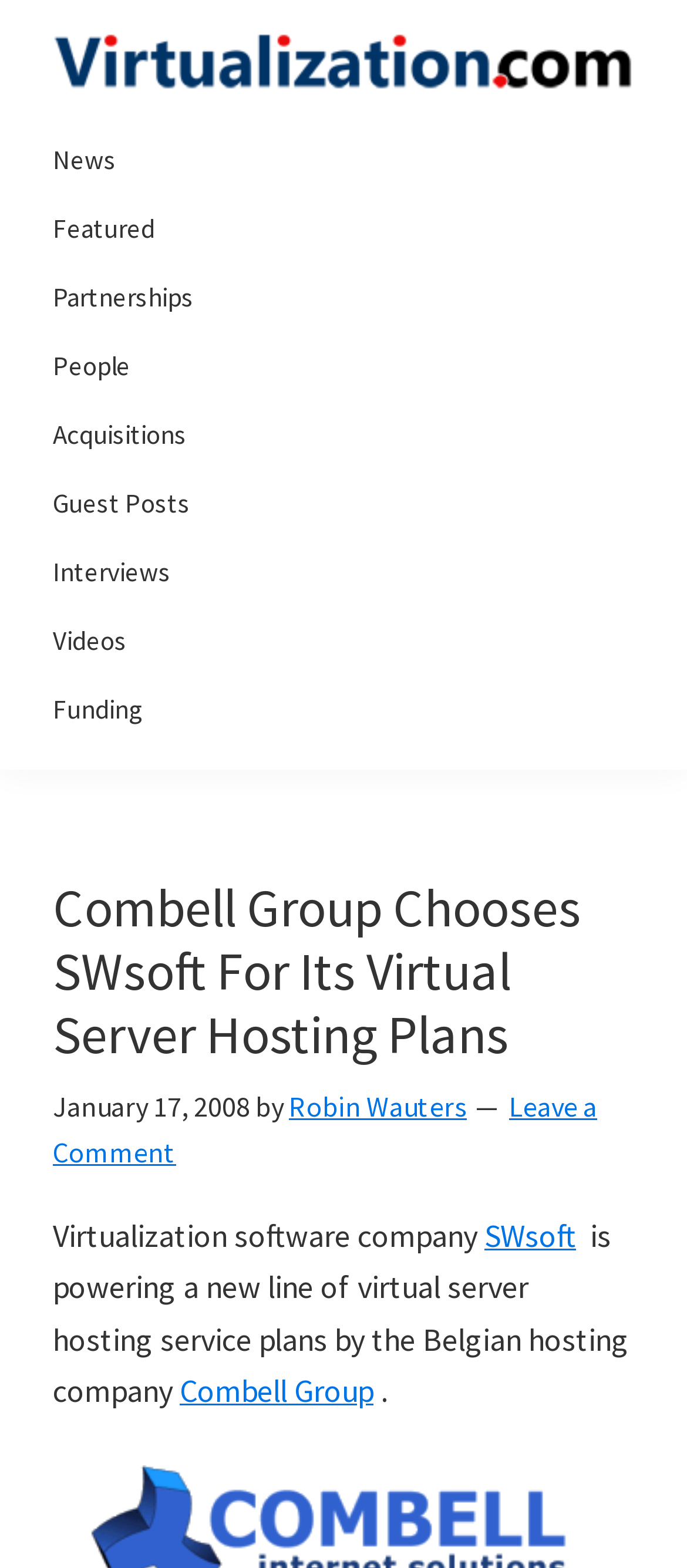Please mark the bounding box coordinates of the area that should be clicked to carry out the instruction: "Read the article by Robin Wauters".

[0.421, 0.694, 0.679, 0.717]